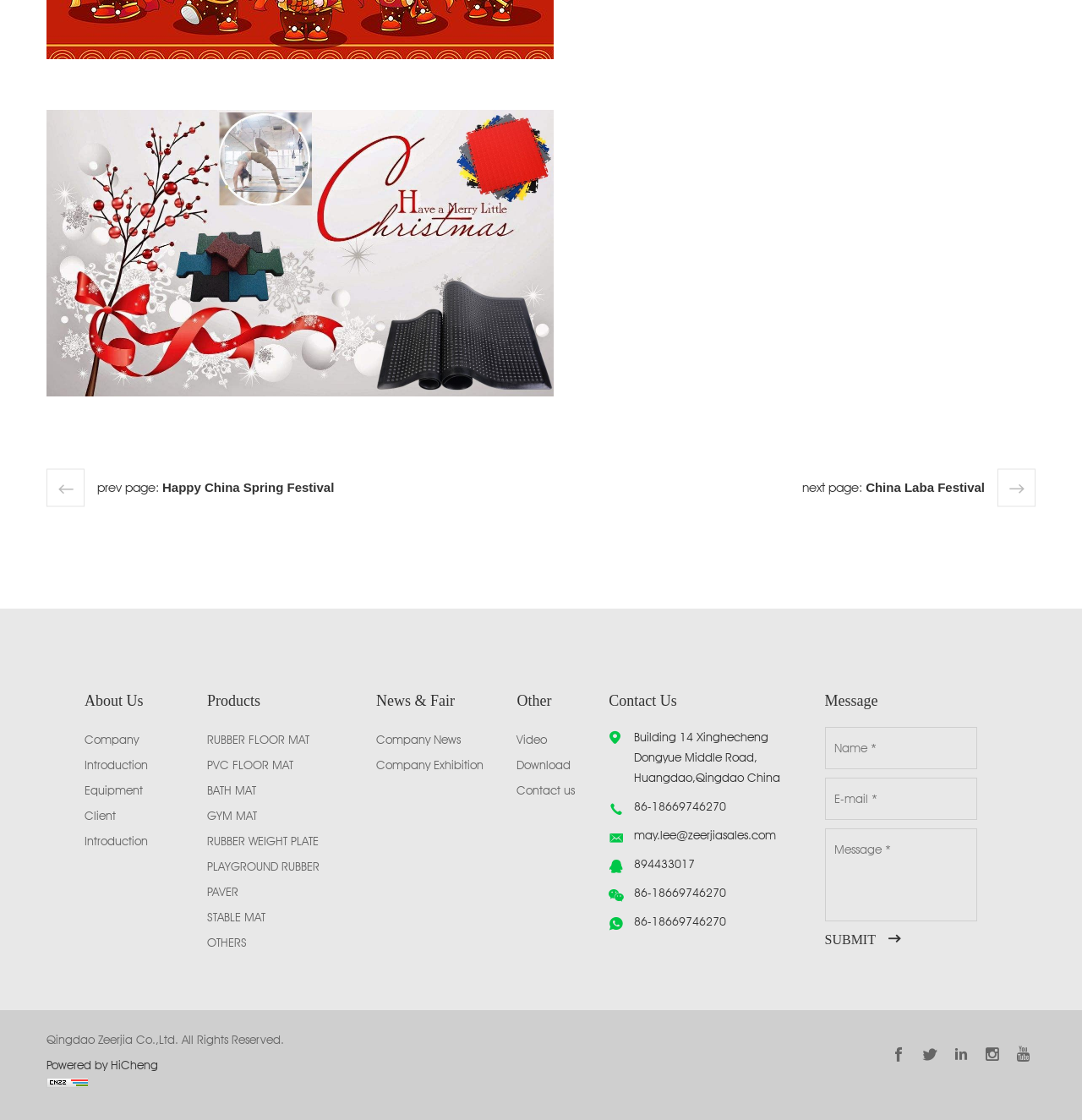What is the email address of the company?
Give a detailed explanation using the information visible in the image.

I found the email address of the company by looking at the 'Contact Us' section, where it is explicitly stated as 'may.lee@zeerjiasales.com'.